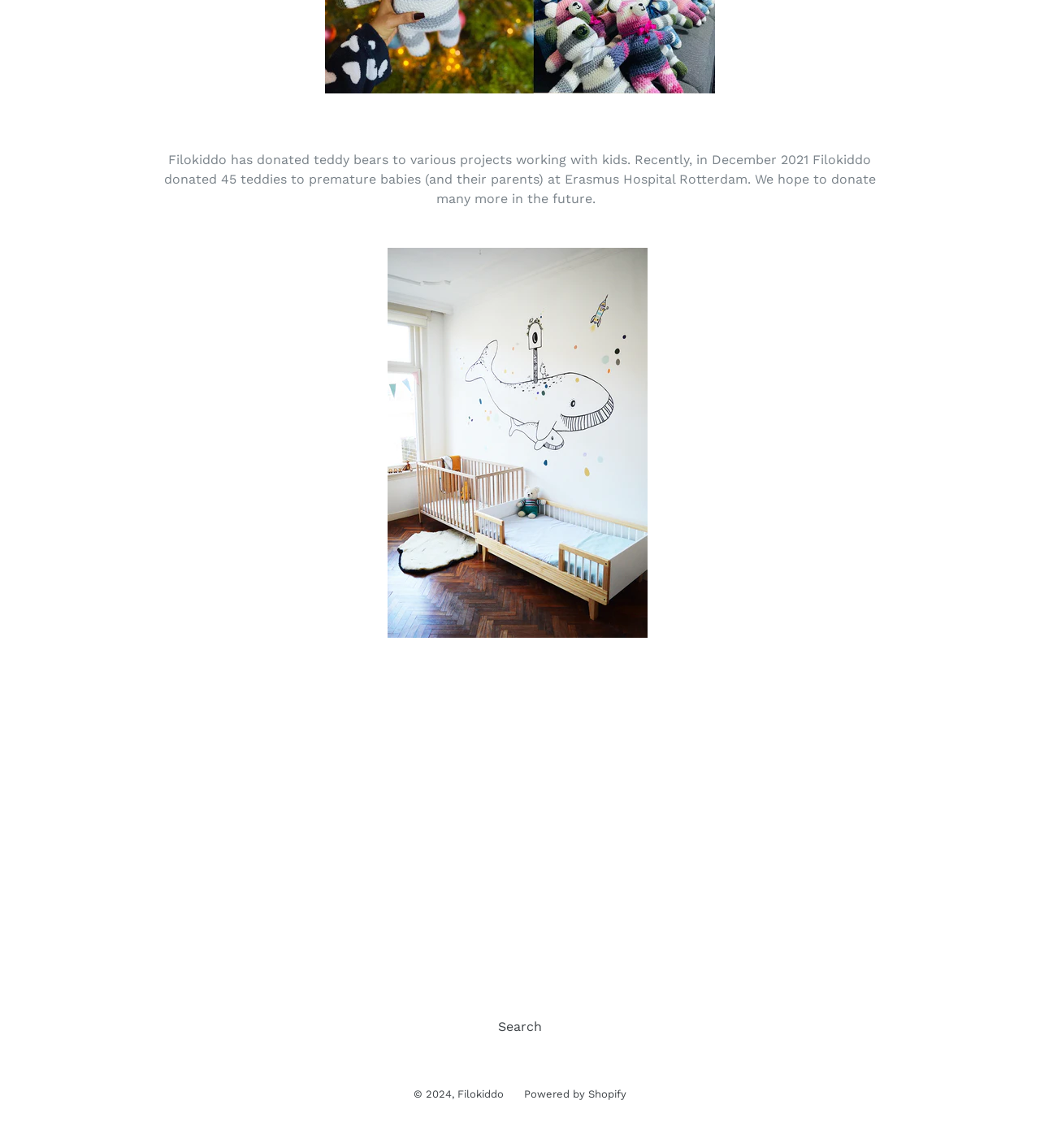What is the copyright year of this website?
Answer the question in a detailed and comprehensive manner.

The StaticText element with the text '© 2024,' indicates that the copyright year of this website is 2024.